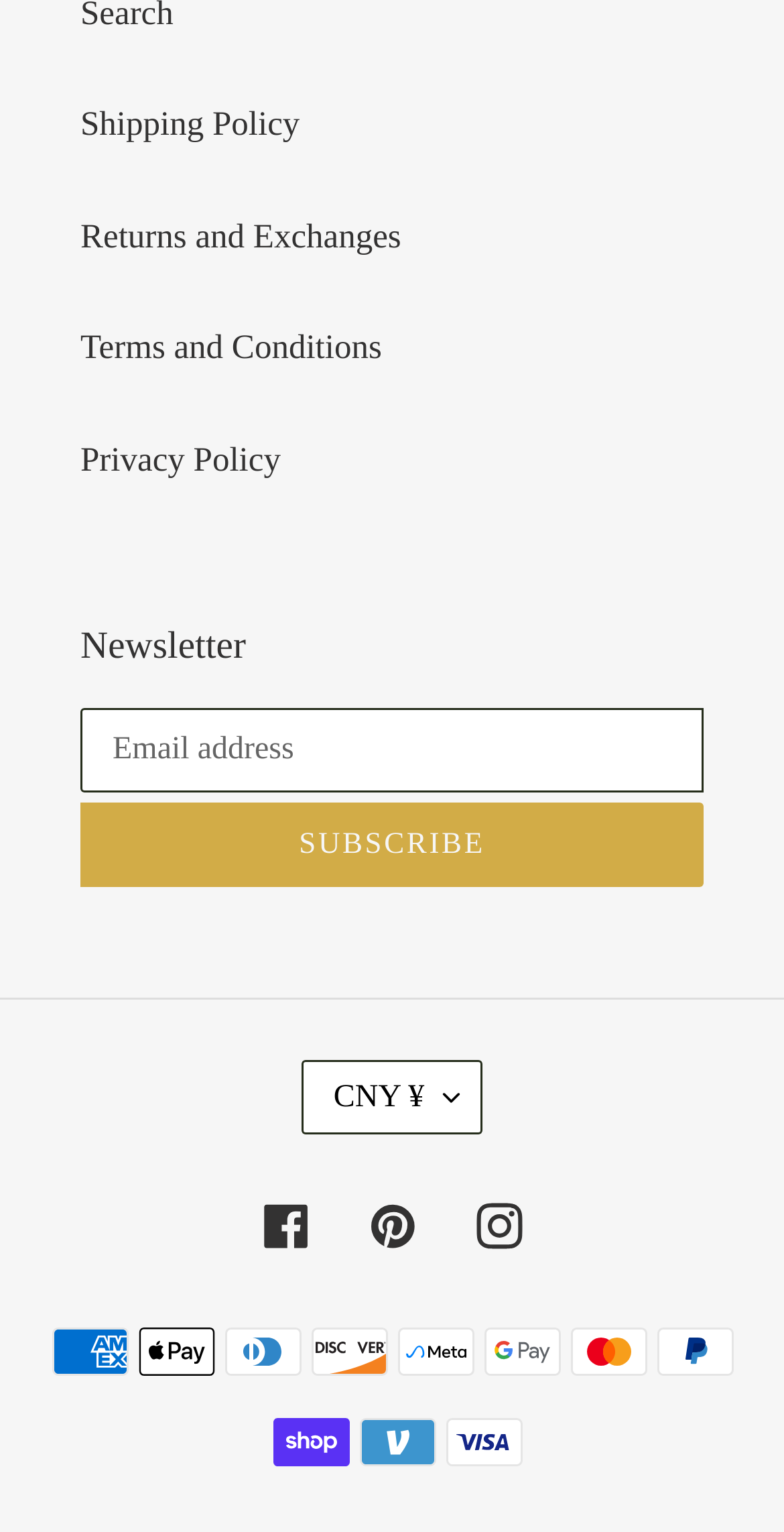What is the purpose of the links at the top?
Identify the answer in the screenshot and reply with a single word or phrase.

Policy and info